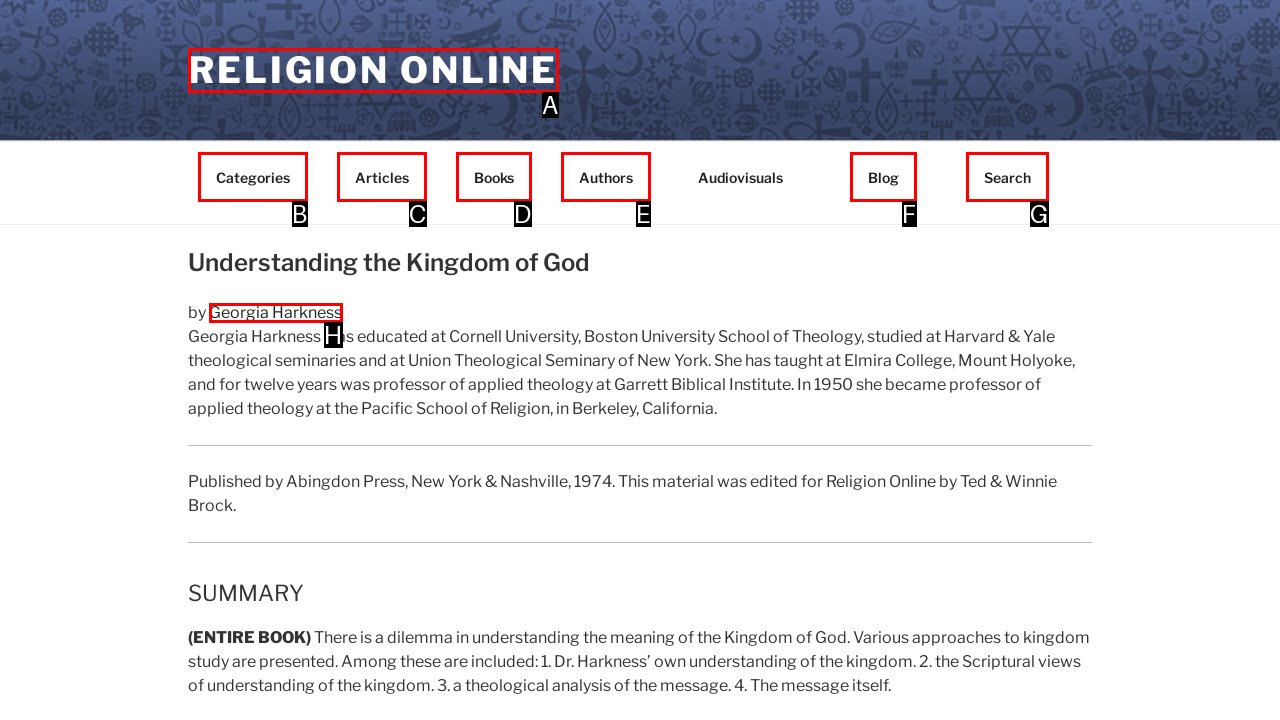Determine the UI element that matches the description: Authors
Answer with the letter from the given choices.

E